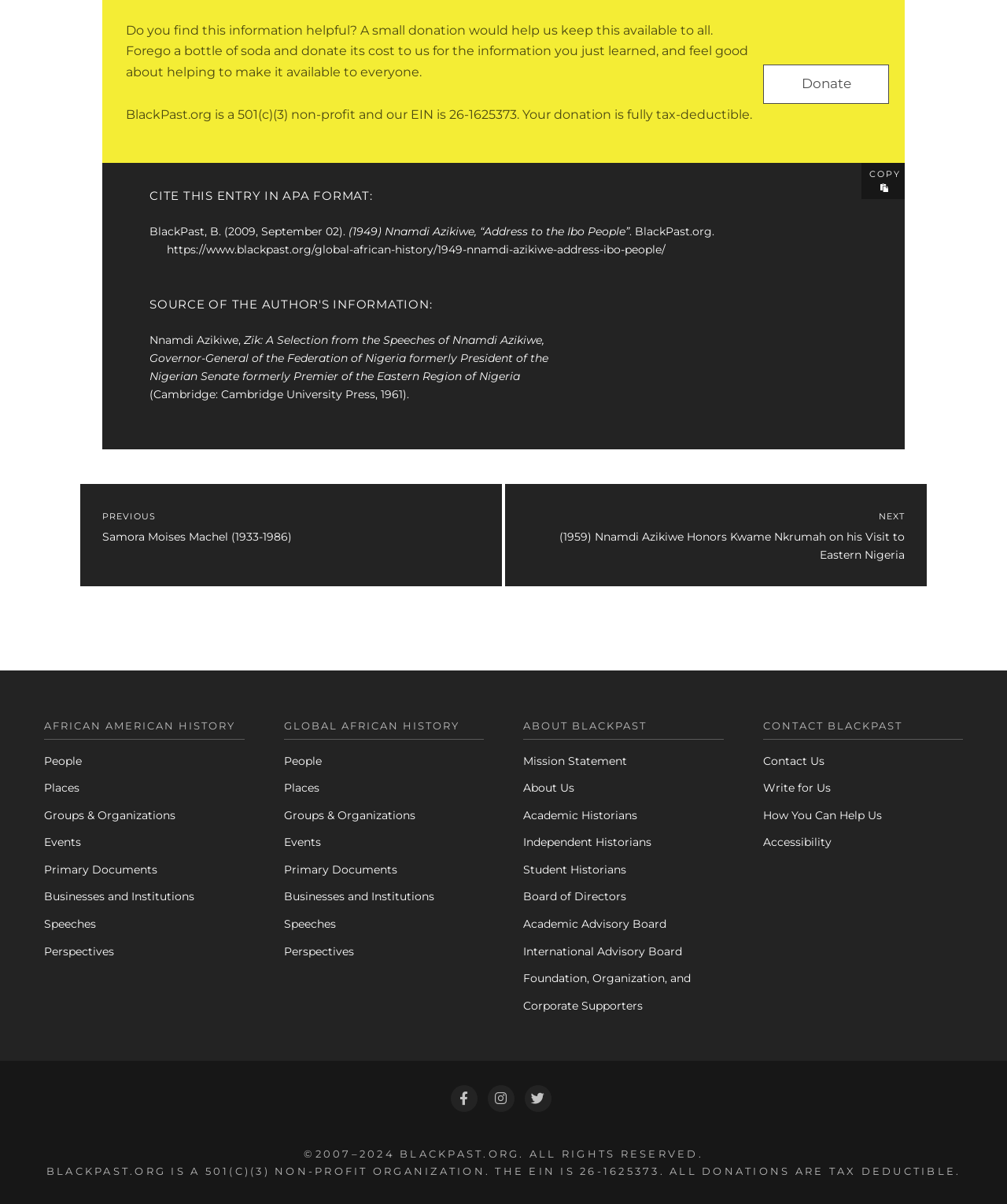What type of organization is BlackPast.org?
Based on the image, give a one-word or short phrase answer.

501(c)(3) non-profit